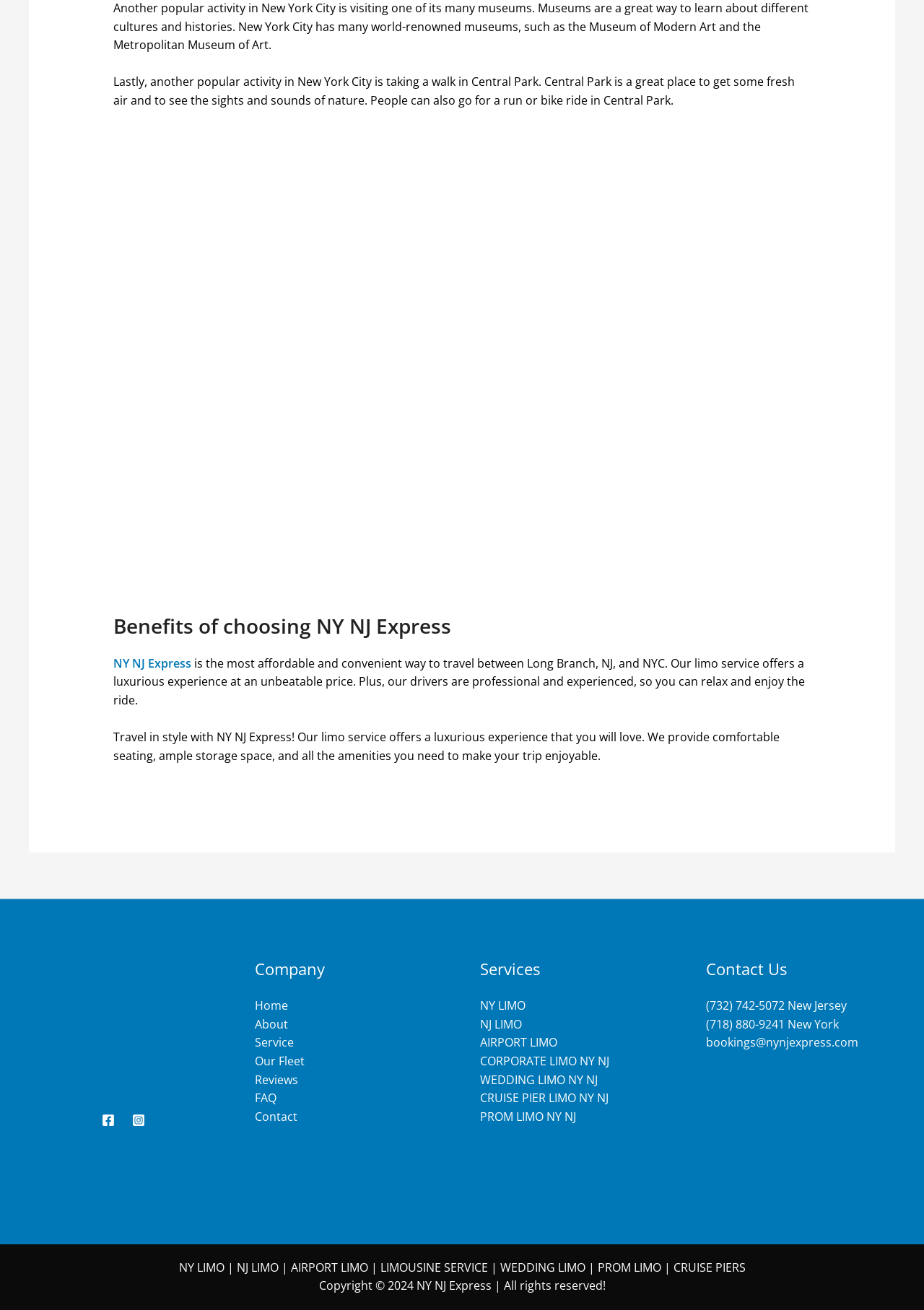Give a one-word or short phrase answer to this question: 
How many types of limo services are listed?

7